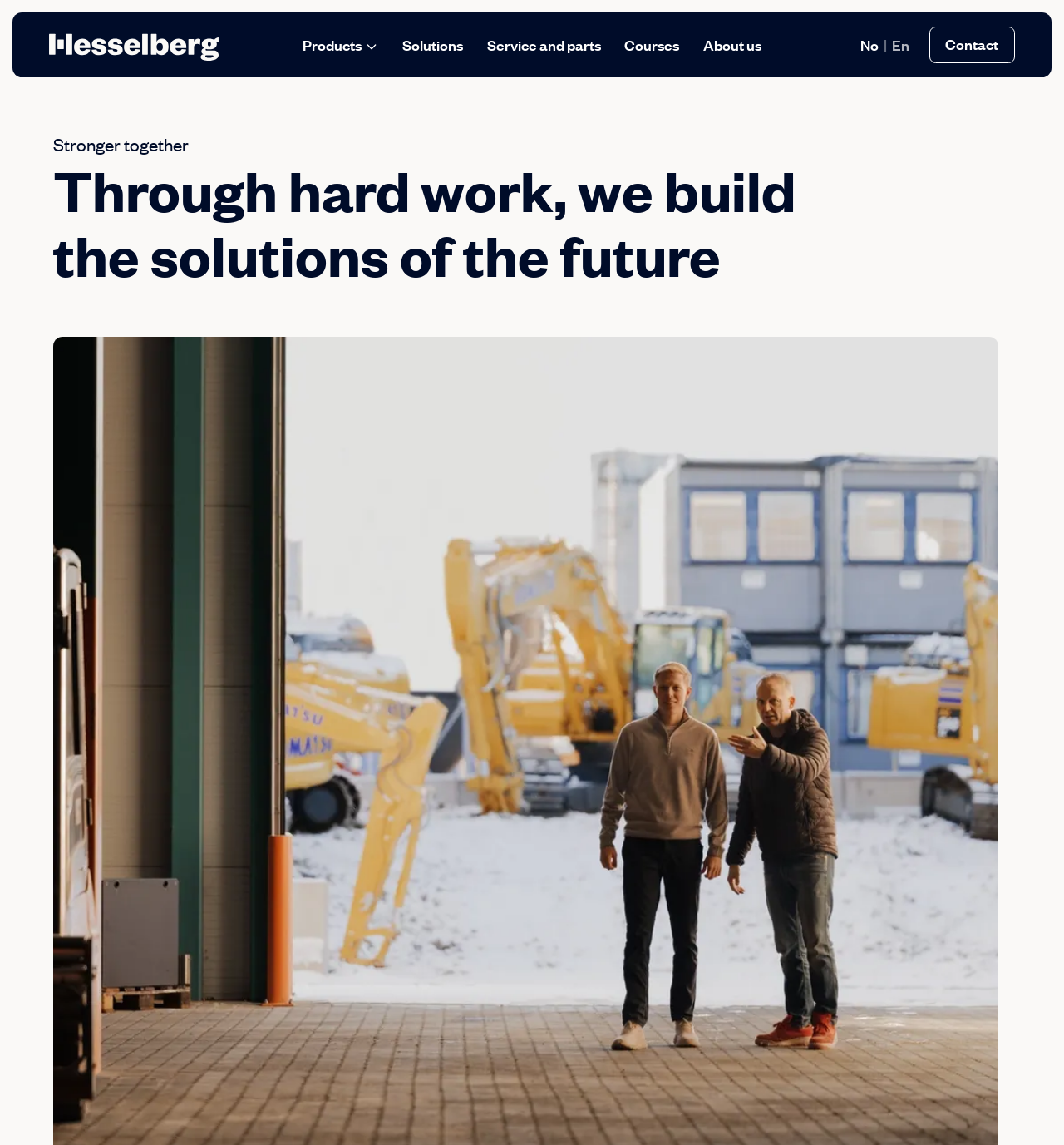Pinpoint the bounding box coordinates of the clickable element needed to complete the instruction: "Contact us". The coordinates should be provided as four float numbers between 0 and 1: [left, top, right, bottom].

[0.873, 0.023, 0.954, 0.055]